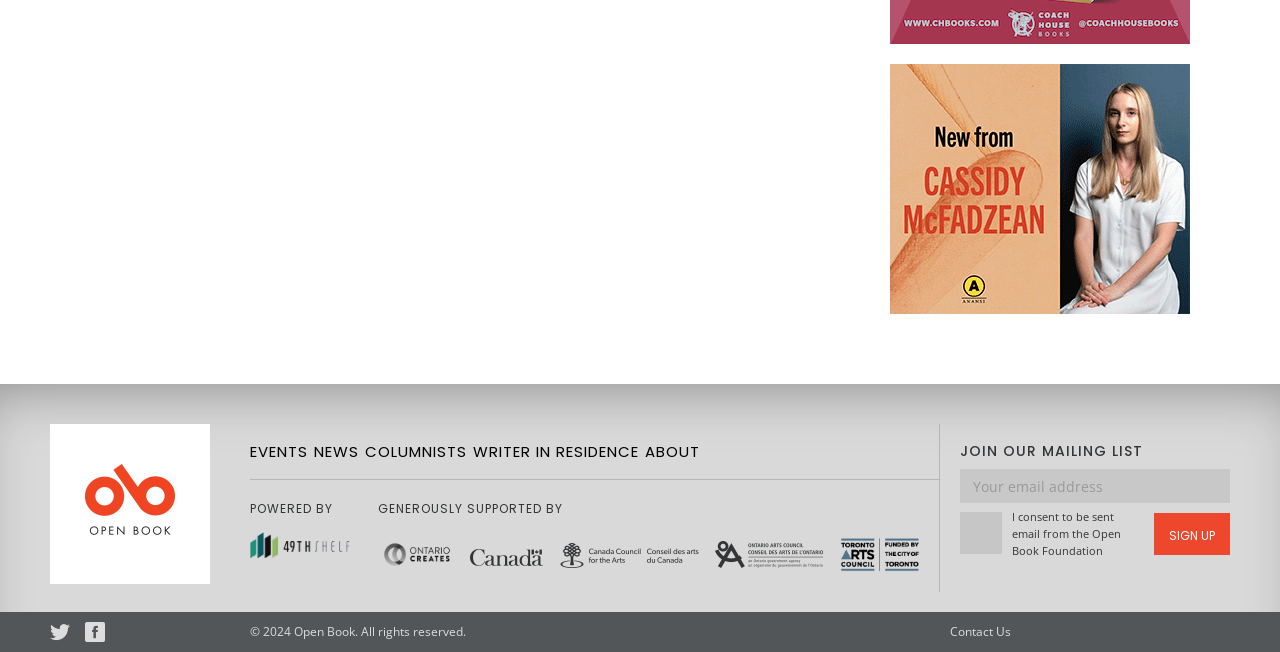What social media platforms does Open Book have a presence on?
Using the image as a reference, answer the question with a short word or phrase.

Twitter and Facebook